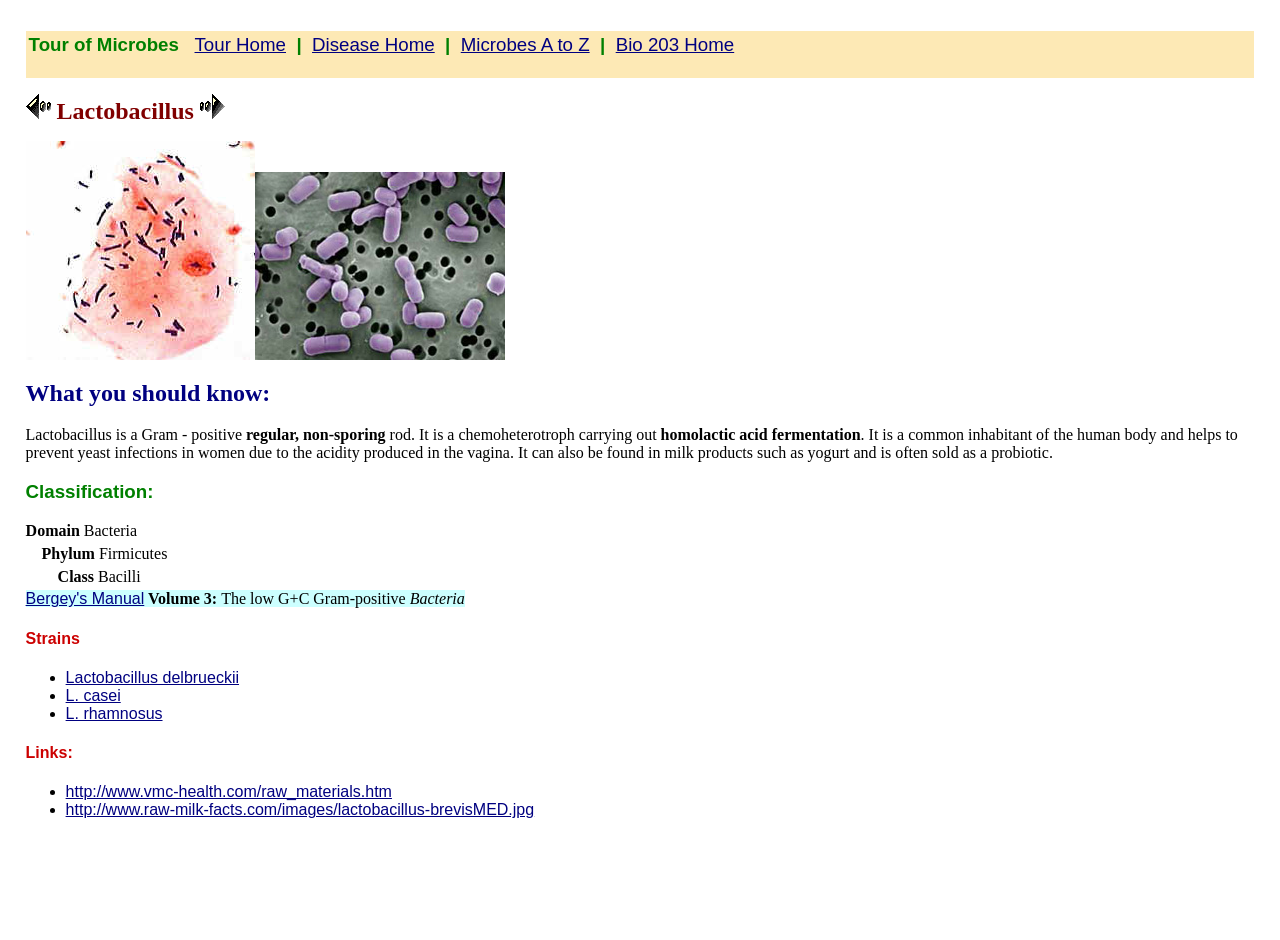Convey a detailed summary of the webpage, mentioning all key elements.

This webpage is about Lactobacillus, a type of microbe. At the top, there is a navigation bar with links to "Tour Home", "Disease Home", "Microbes A to Z", and "Bio 203 Home". Below the navigation bar, there is a heading "Lactobacillus" accompanied by two small images.

The main content of the webpage is divided into several sections. The first section is an introduction to Lactobacillus, which is a Gram-positive, non-sporing rod that carries out homolactic acid fermentation. It is a common inhabitant of the human body and helps to prevent yeast infections in women.

The next section is about the classification of Lactobacillus, which includes its domain, phylum, class, and other taxonomic ranks. There is also a link to "Bergey's Manual" for further information.

The third section is about strains of Lactobacillus, which includes Lactobacillus delbrueckii, L. casei, and L. rhamnosus. Each strain is listed as a bullet point with a link to more information.

The final section is about links to external resources, including a website about raw materials and an image of Lactobacillus brevis. There are also several small images scattered throughout the webpage, but they do not appear to be relevant to the main content.